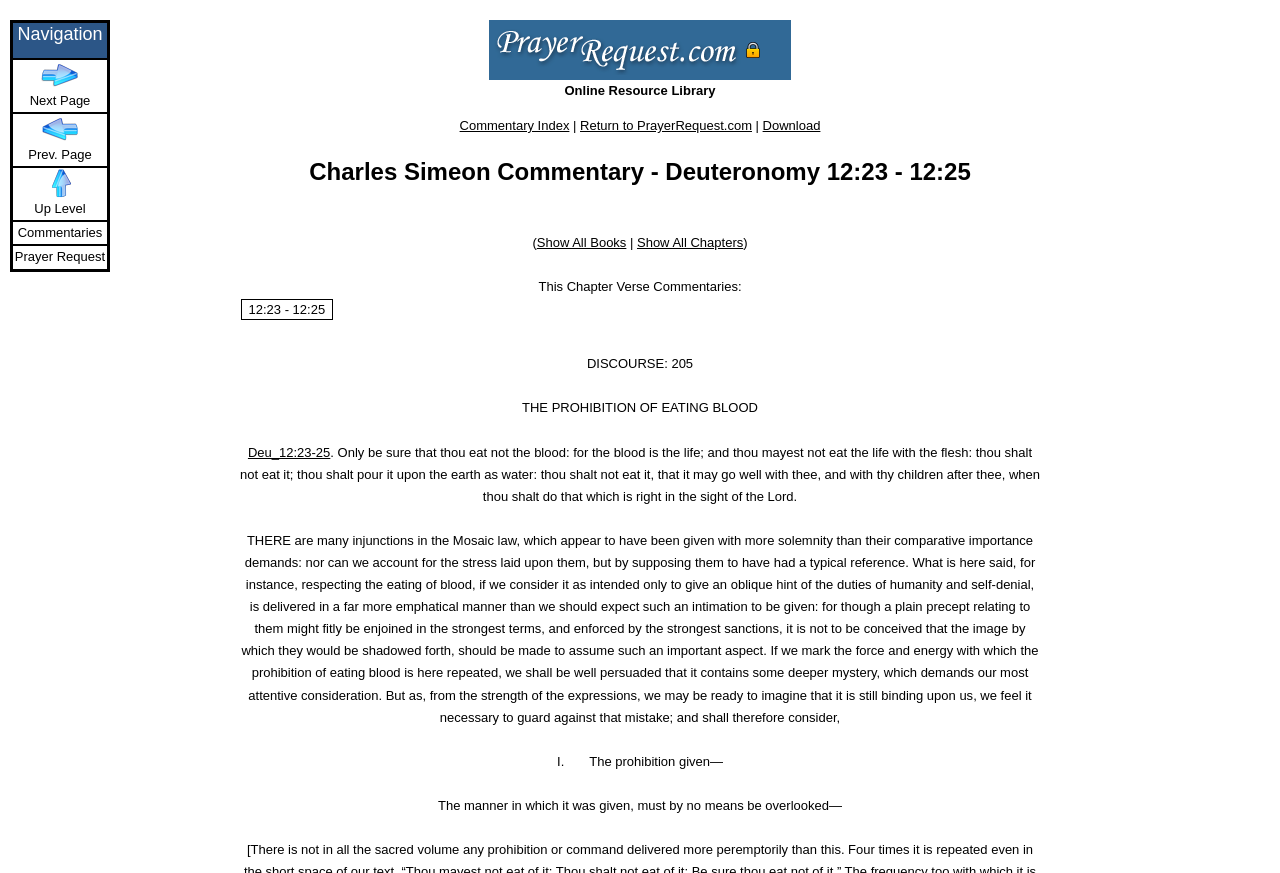Specify the bounding box coordinates of the region I need to click to perform the following instruction: "View the commentary on Deuteronomy 12:23-12:25". The coordinates must be four float numbers in the range of 0 to 1, i.e., [left, top, right, bottom].

[0.188, 0.343, 0.26, 0.367]